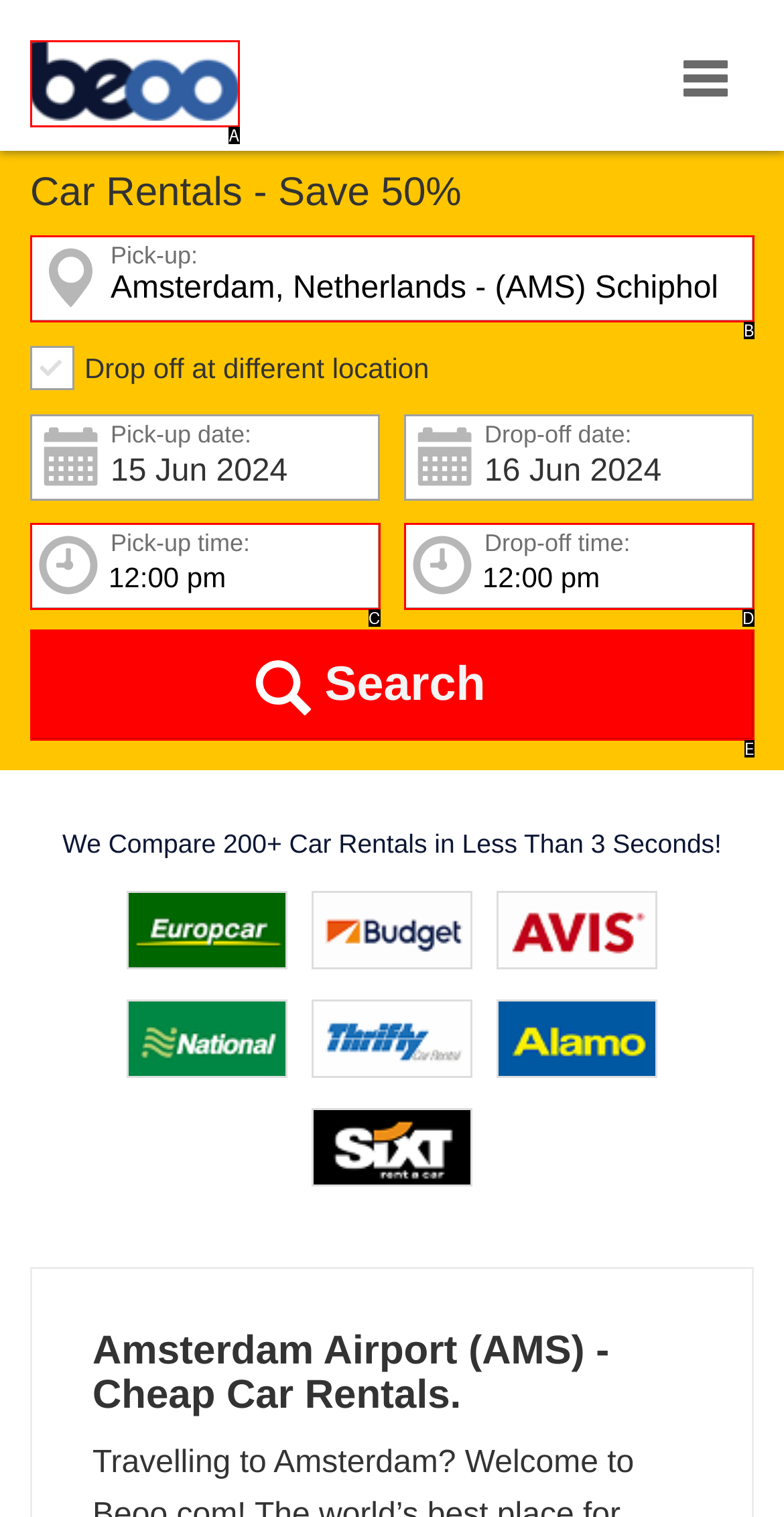Determine the HTML element that best aligns with the description: alt="Beoo.com"
Answer with the appropriate letter from the listed options.

A